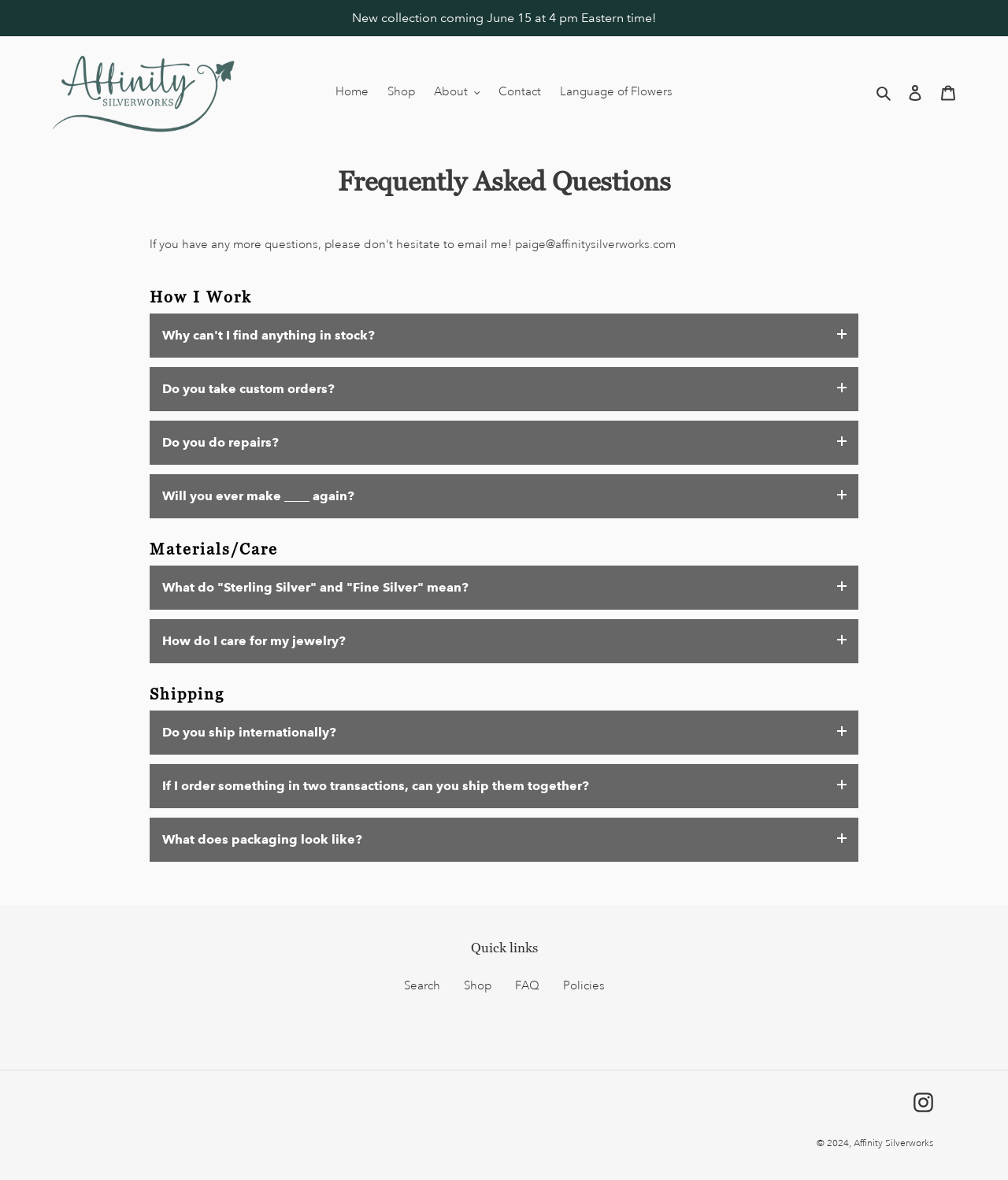What is the difference between sterling silver and fine silver?
Use the information from the image to give a detailed answer to the question.

The difference between sterling silver and fine silver can be found in the 'Materials/Care' section of the FAQ, where it explains that sterling silver is 92.5% silver with a little bit of copper, while fine silver is 99.9% silver and does not tarnish.